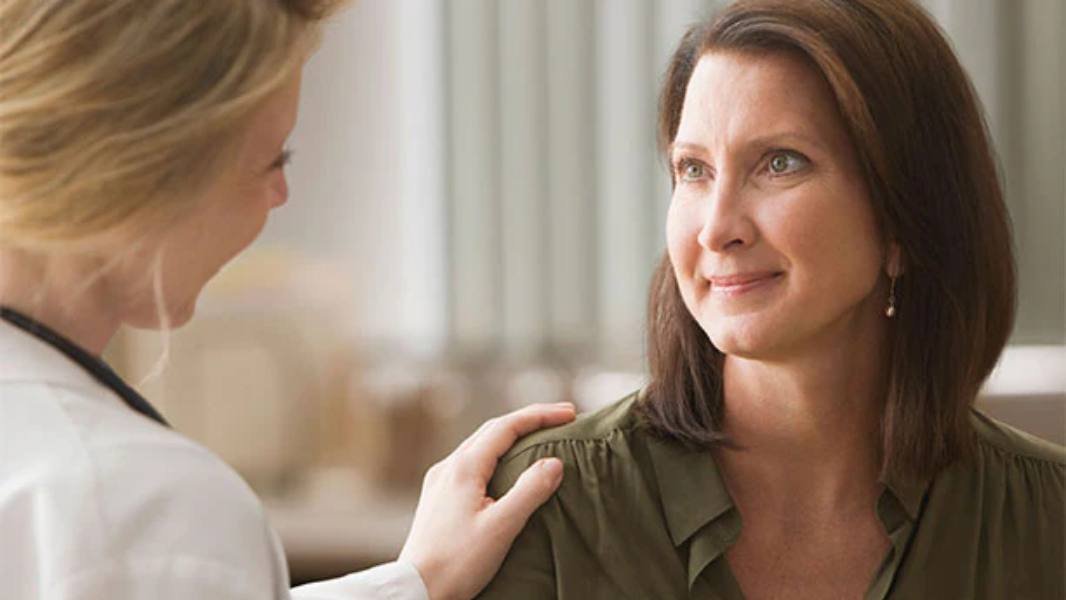Provide a comprehensive description of the image.

The image captures a moment of empathetic interaction between a healthcare professional and a patient in a clinical setting. The focus is on a middle-aged woman, who has a calm expression, suggesting she is engaged in an important conversation about her health. The healthcare provider, dressed in a white coat, gently touches the woman's shoulder, indicating support and reassurance. The background features soft lighting and blurred objects, creating a serene atmosphere that emphasizes the emotional connection and trust in this medical consultation. This visual representation aligns with the overarching theme of the accompanying text, which discusses significant body changes due to illness and the importance of supportive care during challenging times.